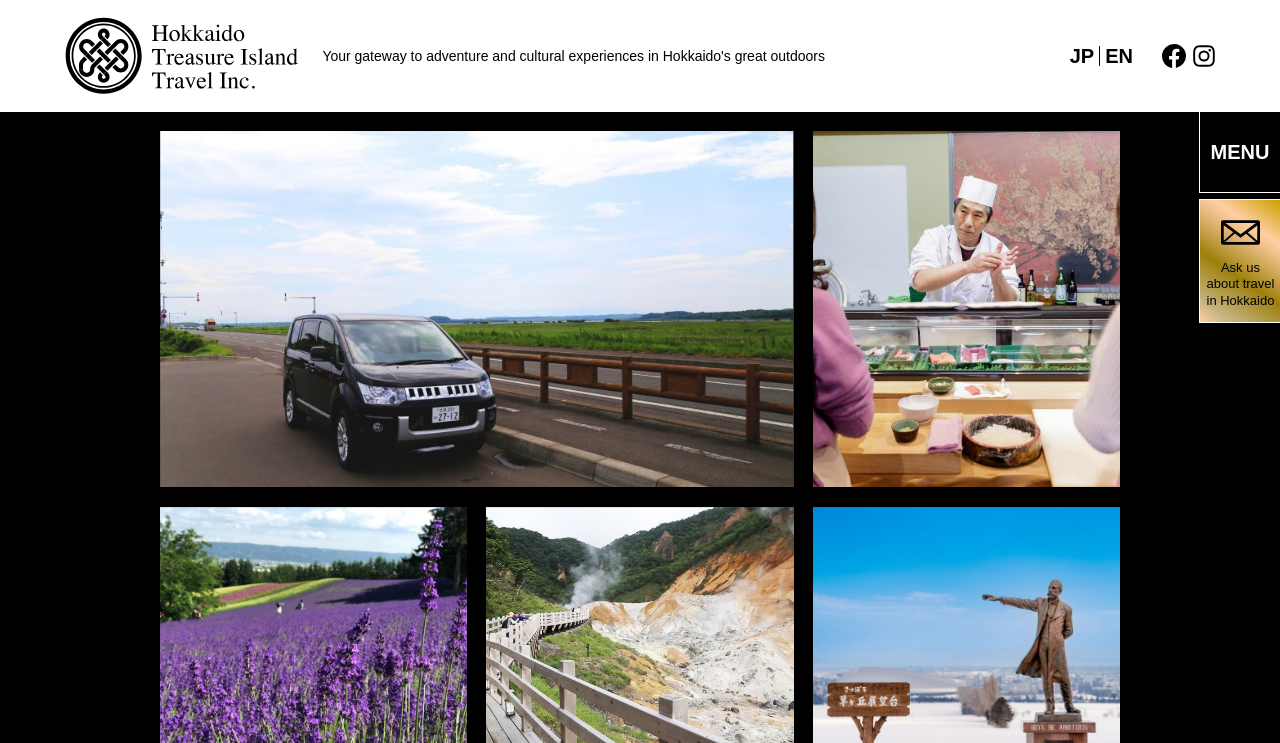Extract the main title from the webpage.

Around Hokkaido Rent-A-Car Set Plan (3 nights 4 days)